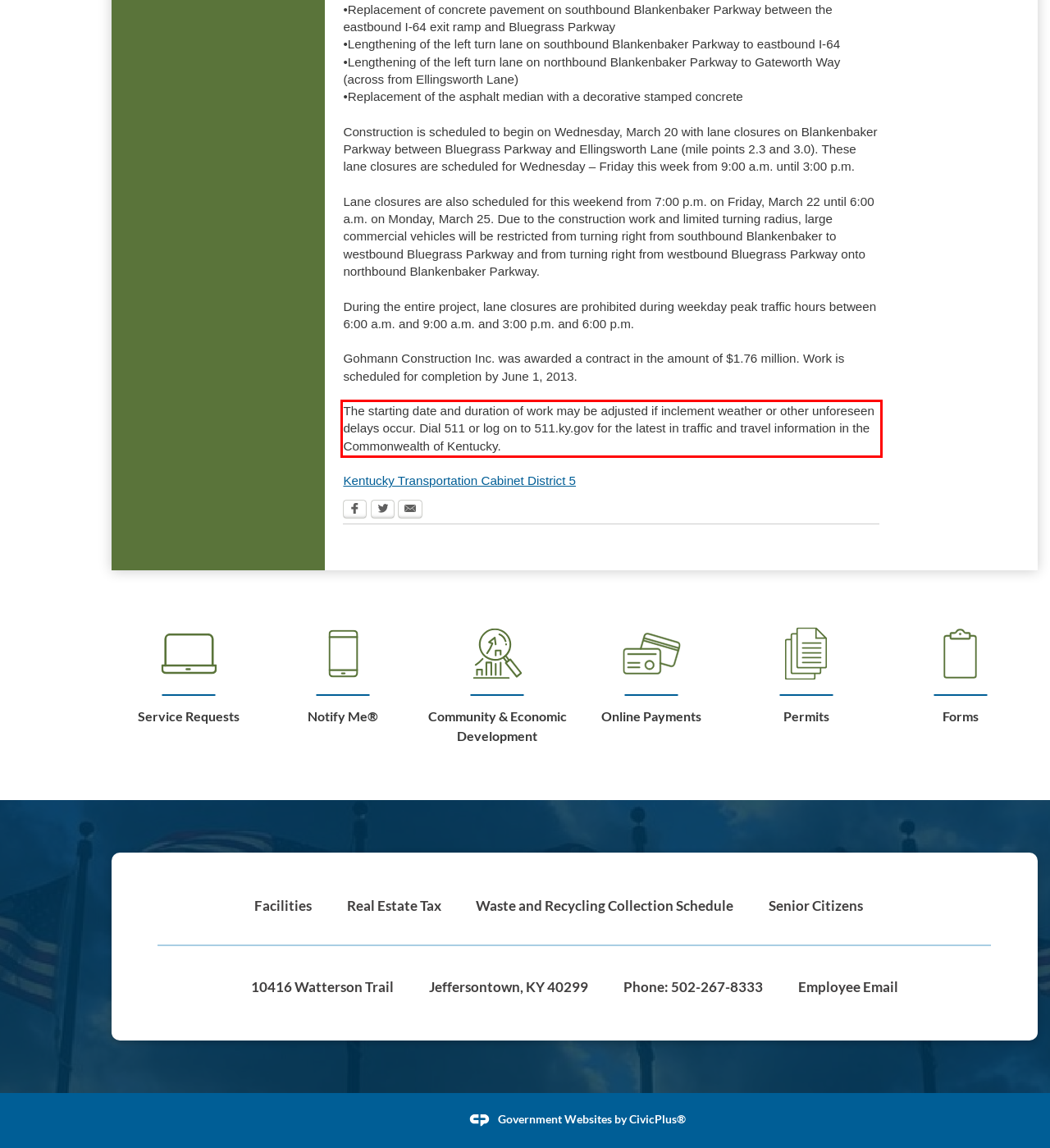Given a webpage screenshot with a red bounding box, perform OCR to read and deliver the text enclosed by the red bounding box.

The starting date and duration of work may be adjusted if inclement weather or other unforeseen delays occur. Dial 511 or log on to 511.ky.gov for the latest in traffic and travel information in the Commonwealth of Kentucky.